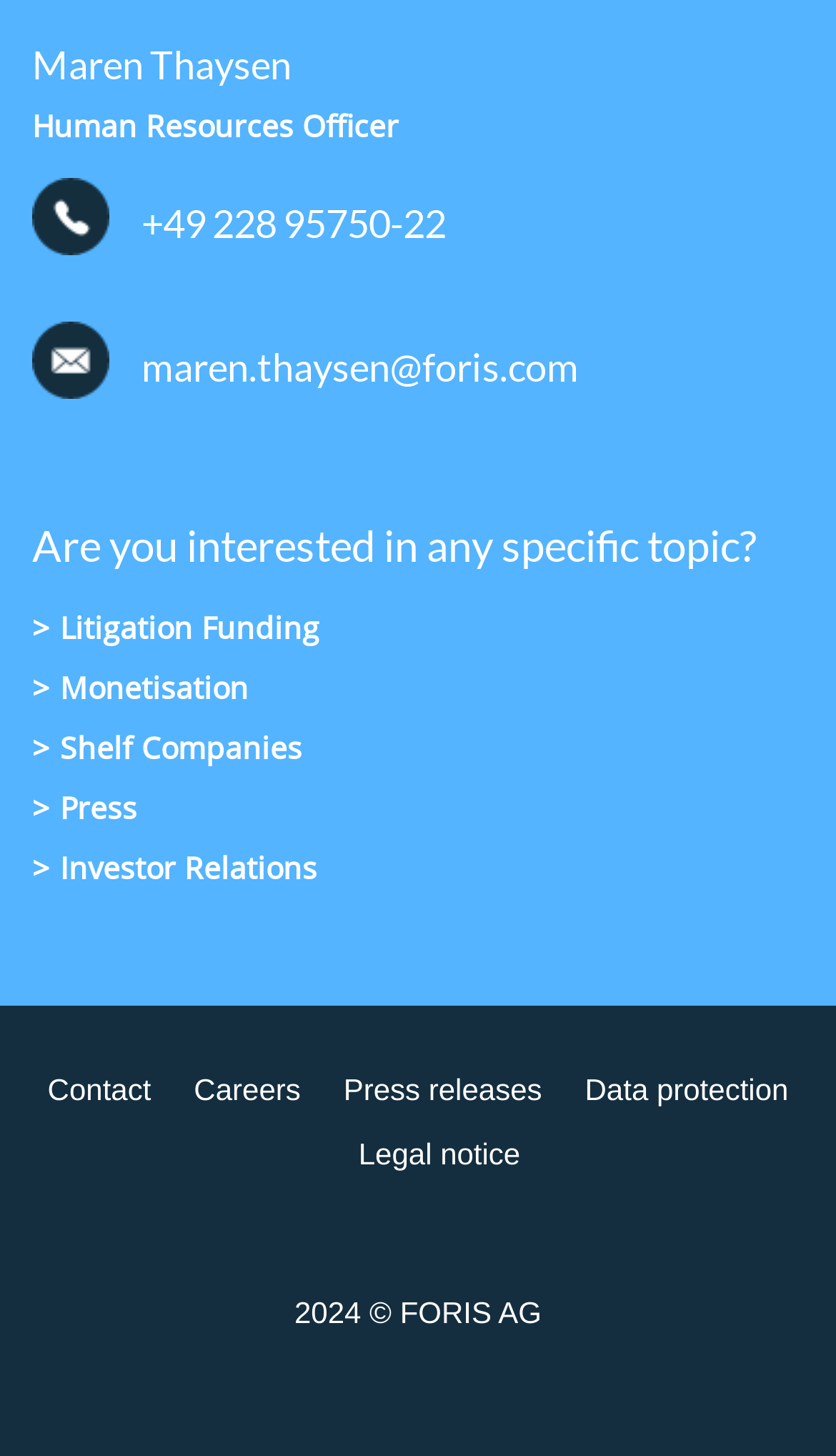What is the copyright year of the webpage?
Using the image, elaborate on the answer with as much detail as possible.

The copyright year of the webpage can be found at the bottom of the webpage, where it says '2024 © FORIS AG' in a static text element.